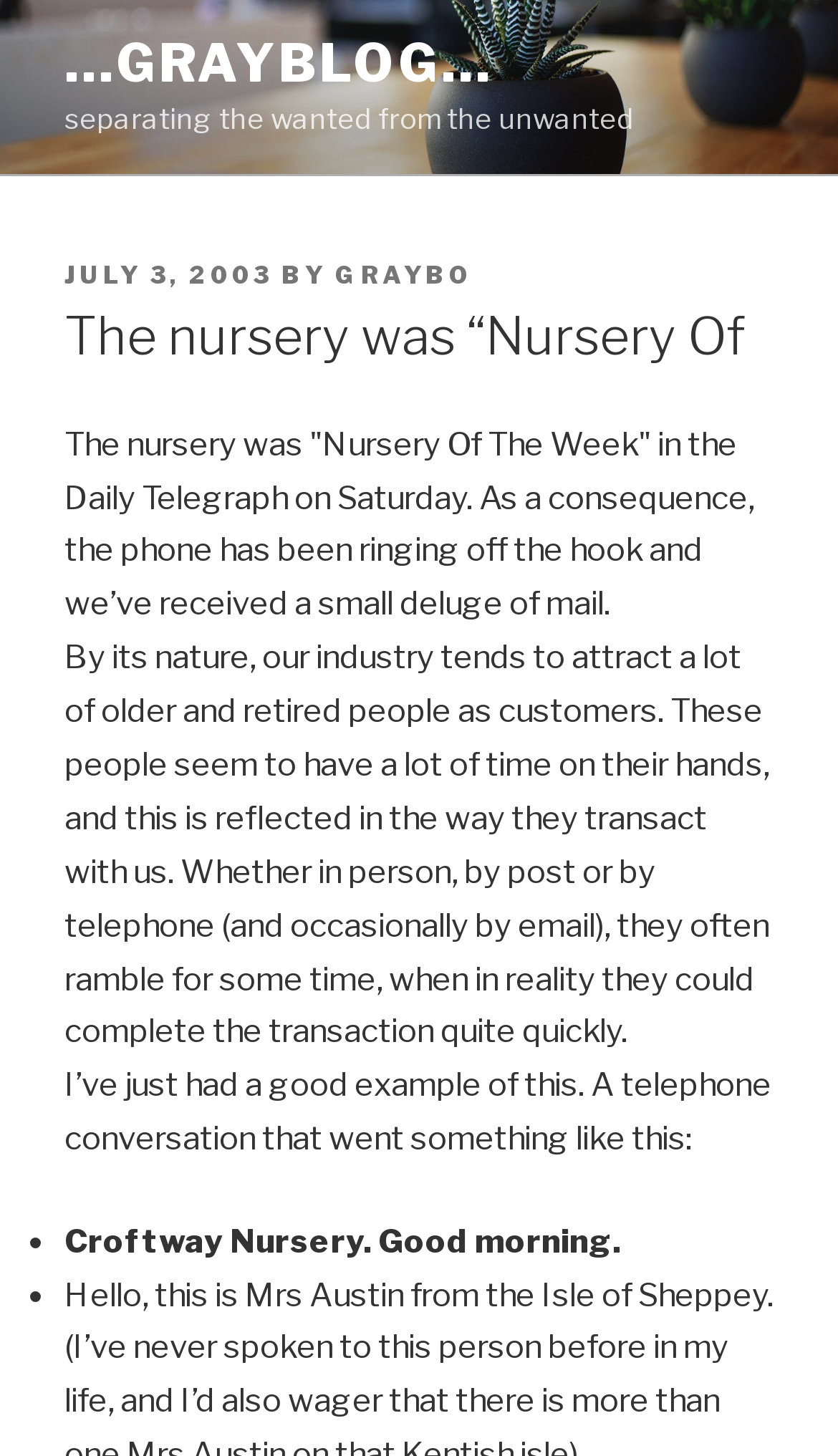Answer the question below with a single word or a brief phrase: 
What is the topic of the post?

Nursery of the Week